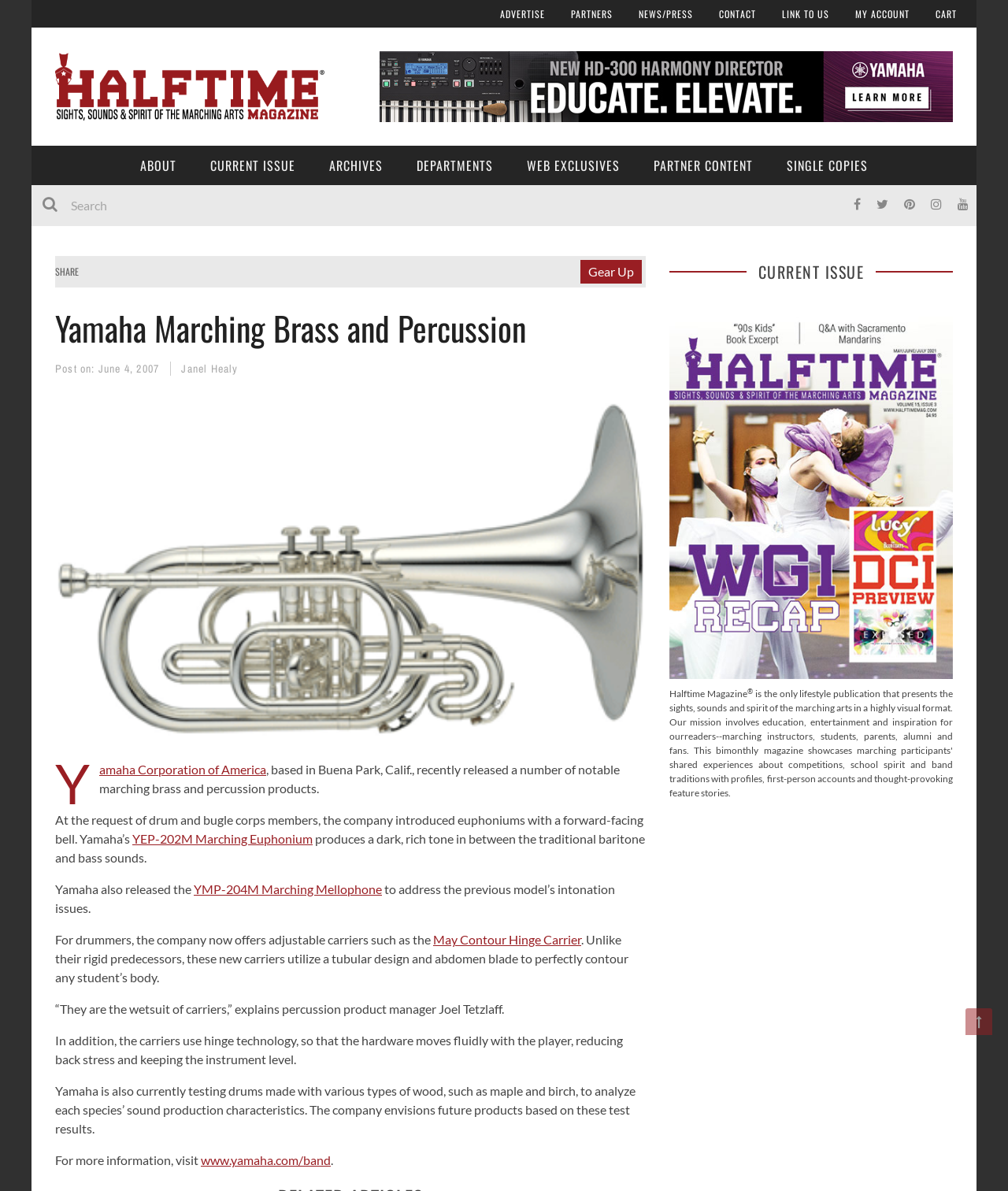What is the name of the magazine?
Analyze the screenshot and provide a detailed answer to the question.

I found the answer by looking at the logo of the magazine, which is an image with the text 'Halftime Magazine'.